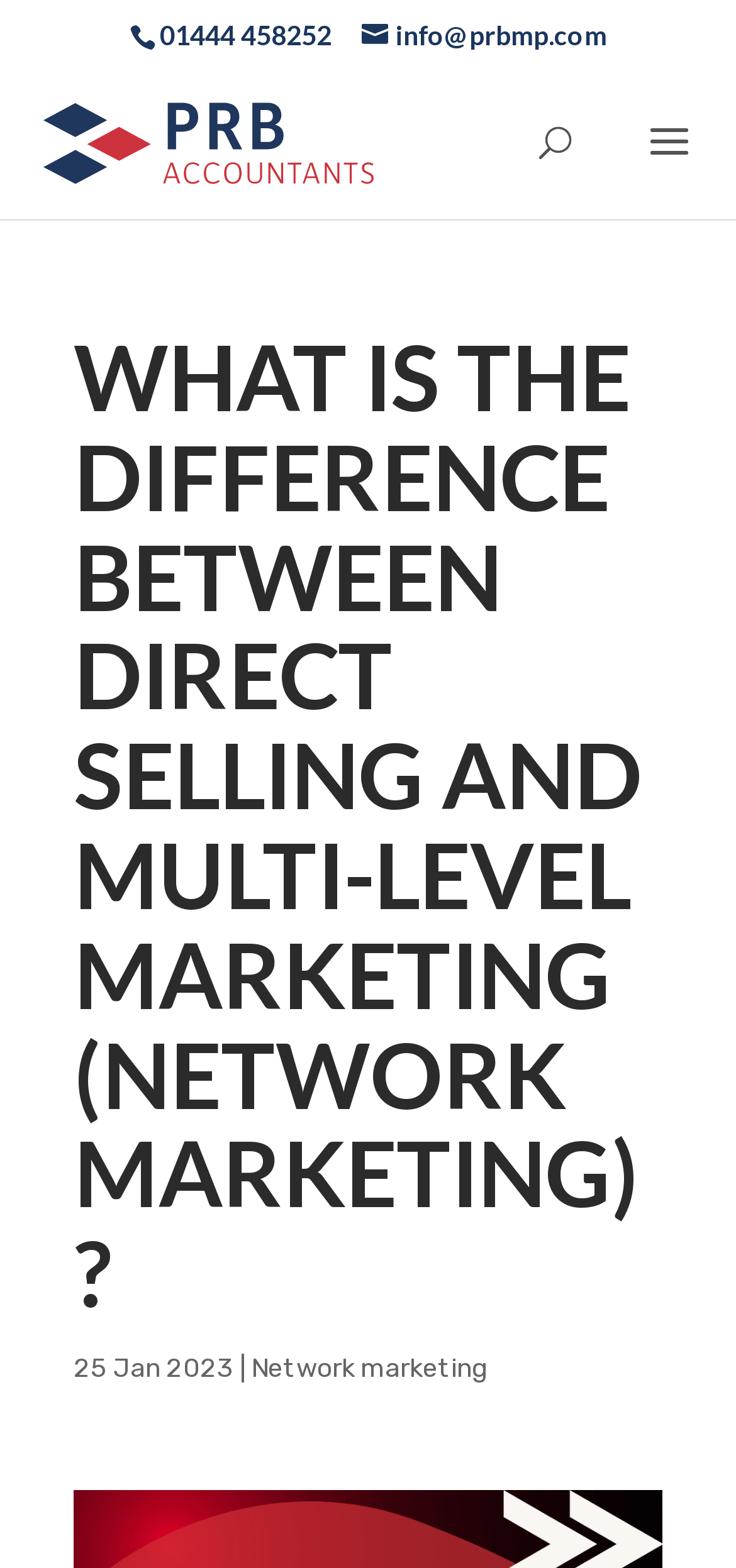Identify the headline of the webpage and generate its text content.

WHAT IS THE DIFFERENCE BETWEEN DIRECT SELLING AND MULTI-LEVEL MARKETING (NETWORK MARKETING)?